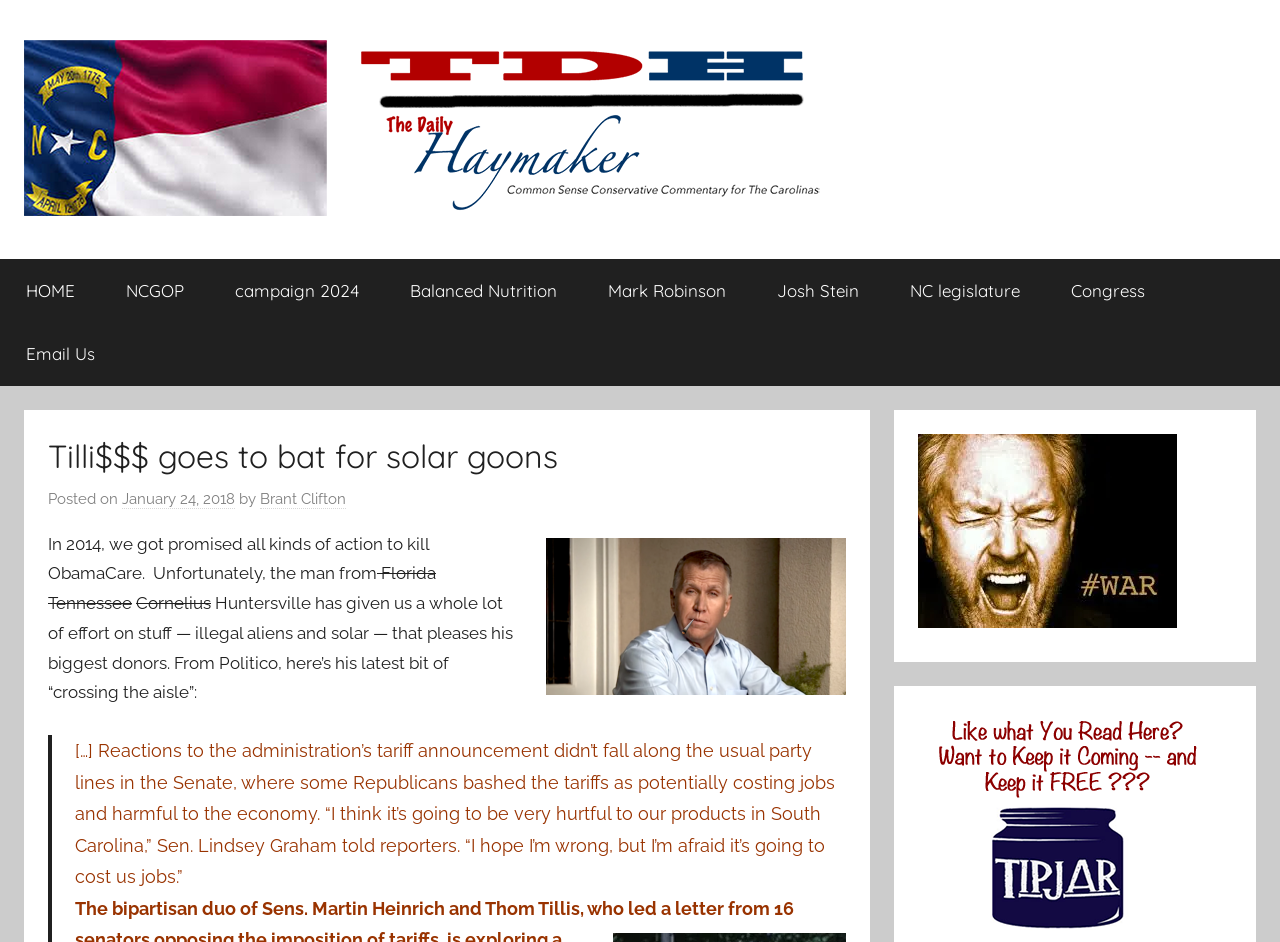Locate the bounding box coordinates of the element's region that should be clicked to carry out the following instruction: "Click on the 'Brant Clifton' link". The coordinates need to be four float numbers between 0 and 1, i.e., [left, top, right, bottom].

[0.203, 0.52, 0.27, 0.541]